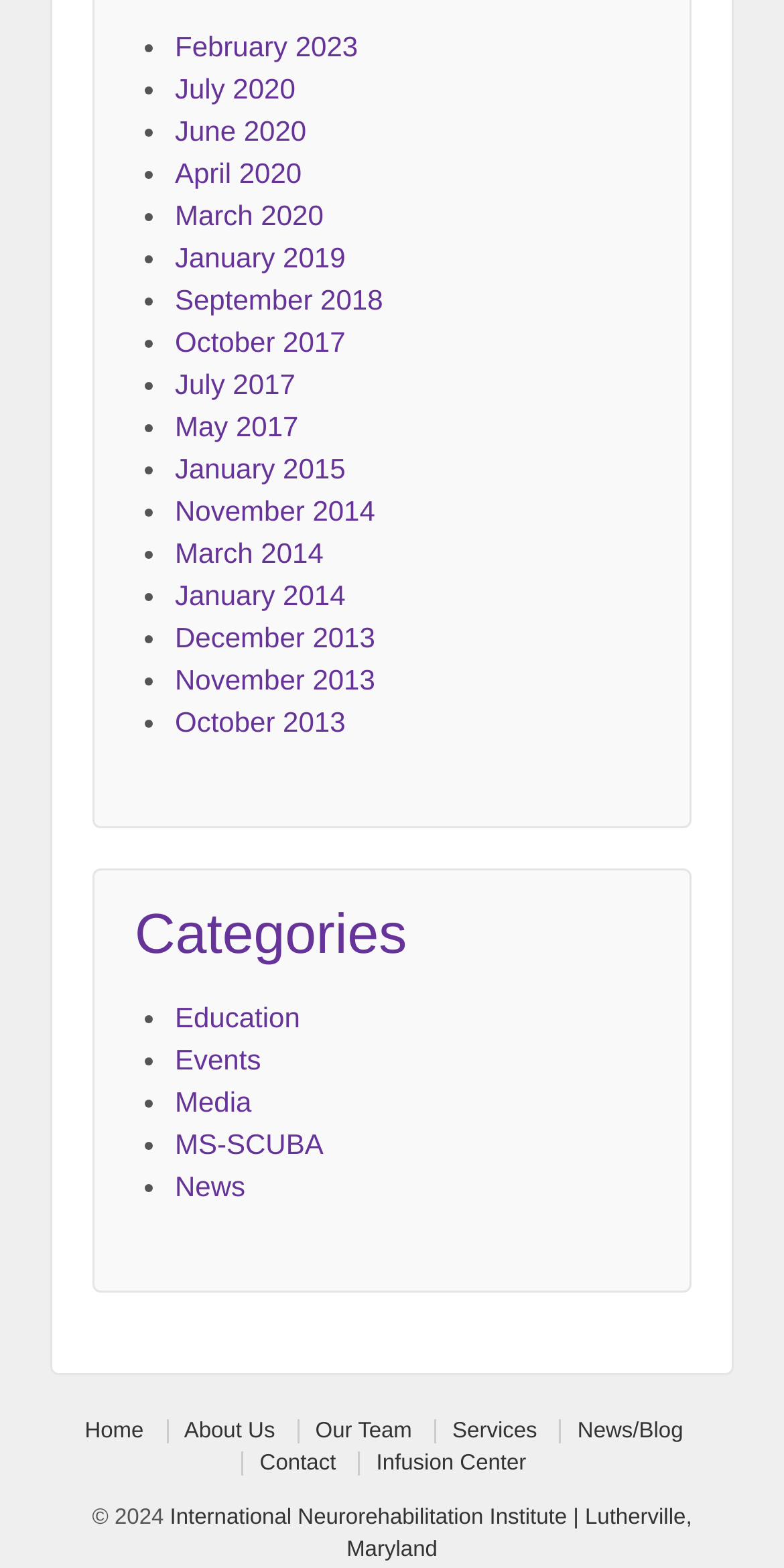Using the provided element description "title="The Studio"", determine the bounding box coordinates of the UI element.

None